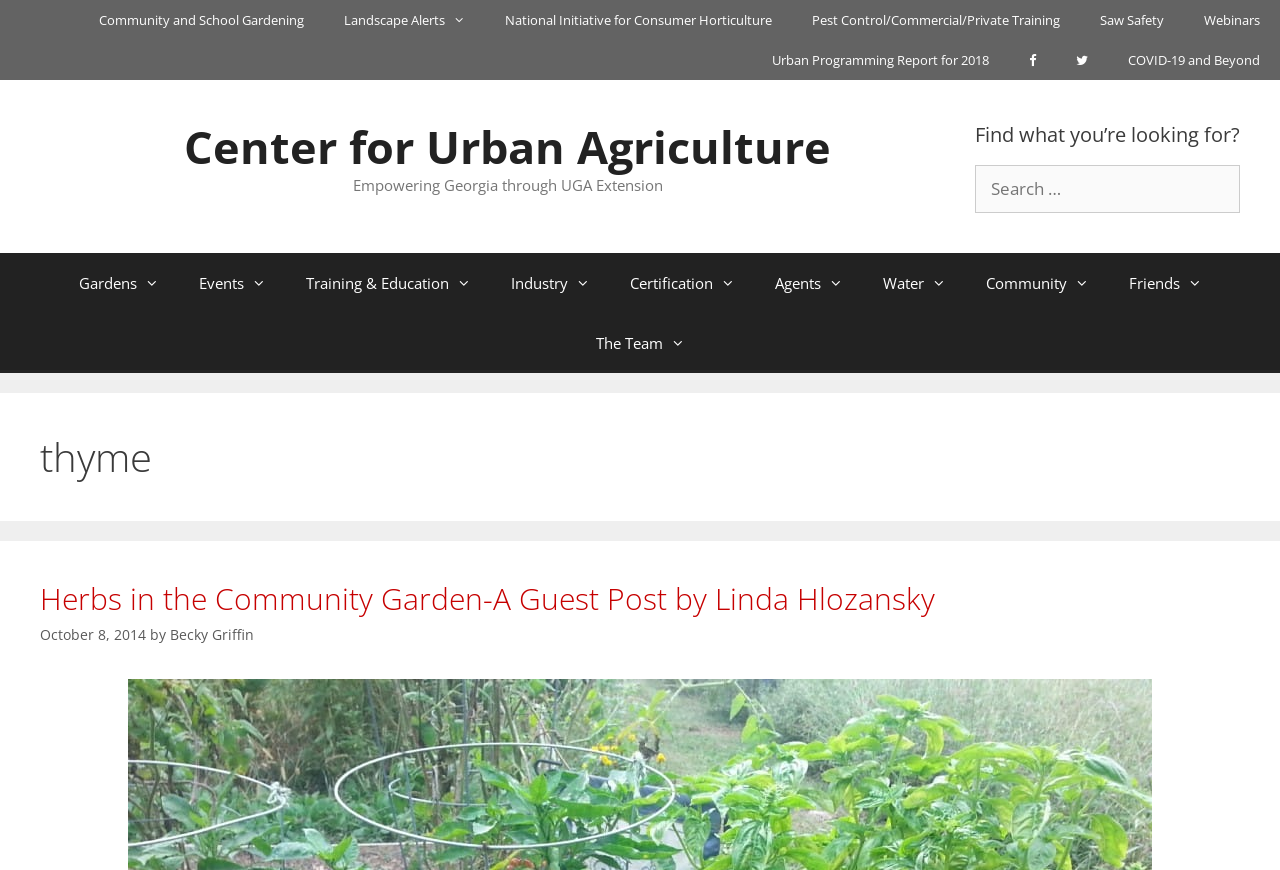Pinpoint the bounding box coordinates of the element to be clicked to execute the instruction: "Visit the Community and School Gardening page".

[0.061, 0.0, 0.253, 0.046]